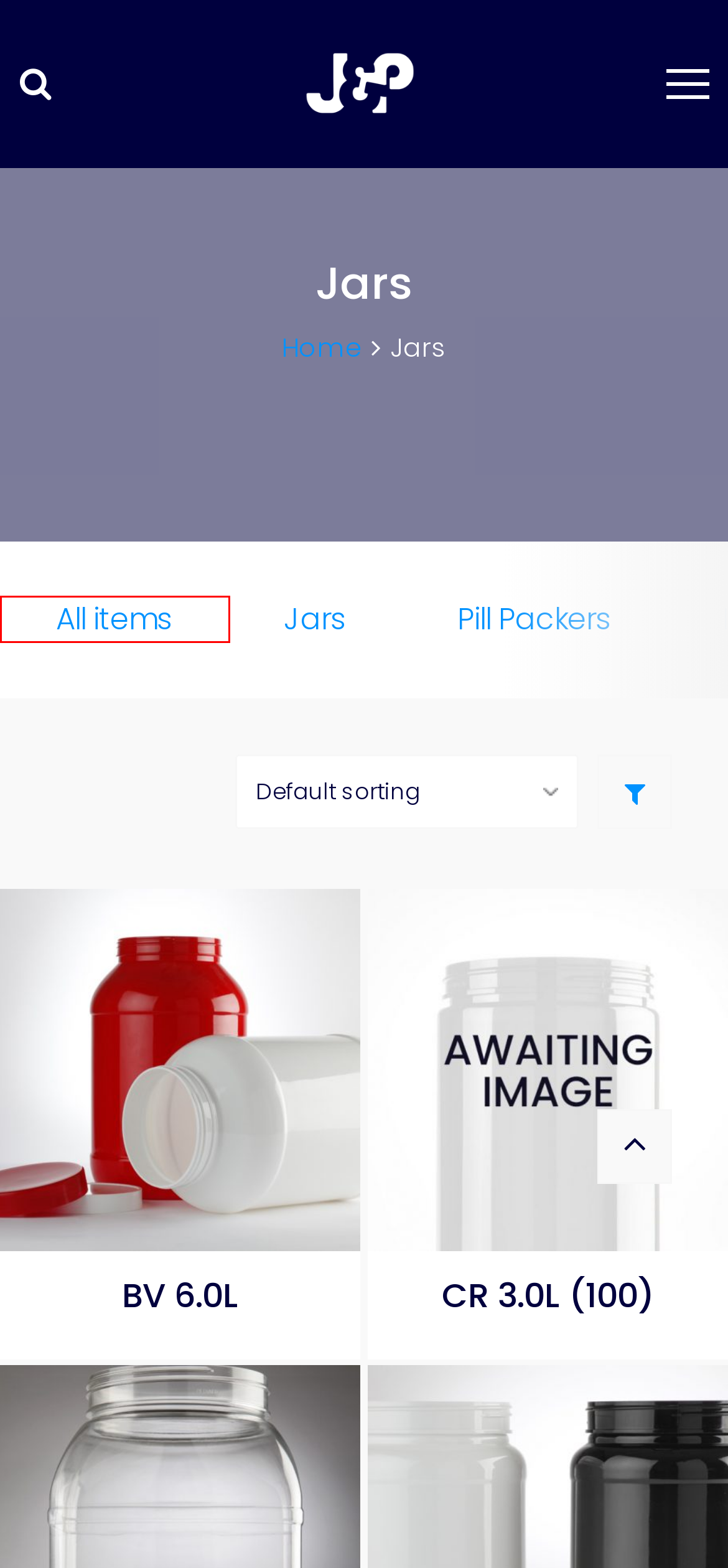You have a screenshot of a webpage with a red bounding box highlighting a UI element. Your task is to select the best webpage description that corresponds to the new webpage after clicking the element. Here are the descriptions:
A. CR 3.0L (100) | Jars & Preforms
B. Pill Packers Archives | Jars & Preforms
C. Product Range | Jars & Preforms
D. PR 6.0L | Jars & Preforms
E. Plastic Bottle Manufacturer | Jar, Bottle, Tub & Preform | Jars & Preforms
F. GP 7.6L | Jars & Preforms
G. GP 6.0L | Jars & Preforms
H. CR 3.0L (110) | Jars & Preforms

C